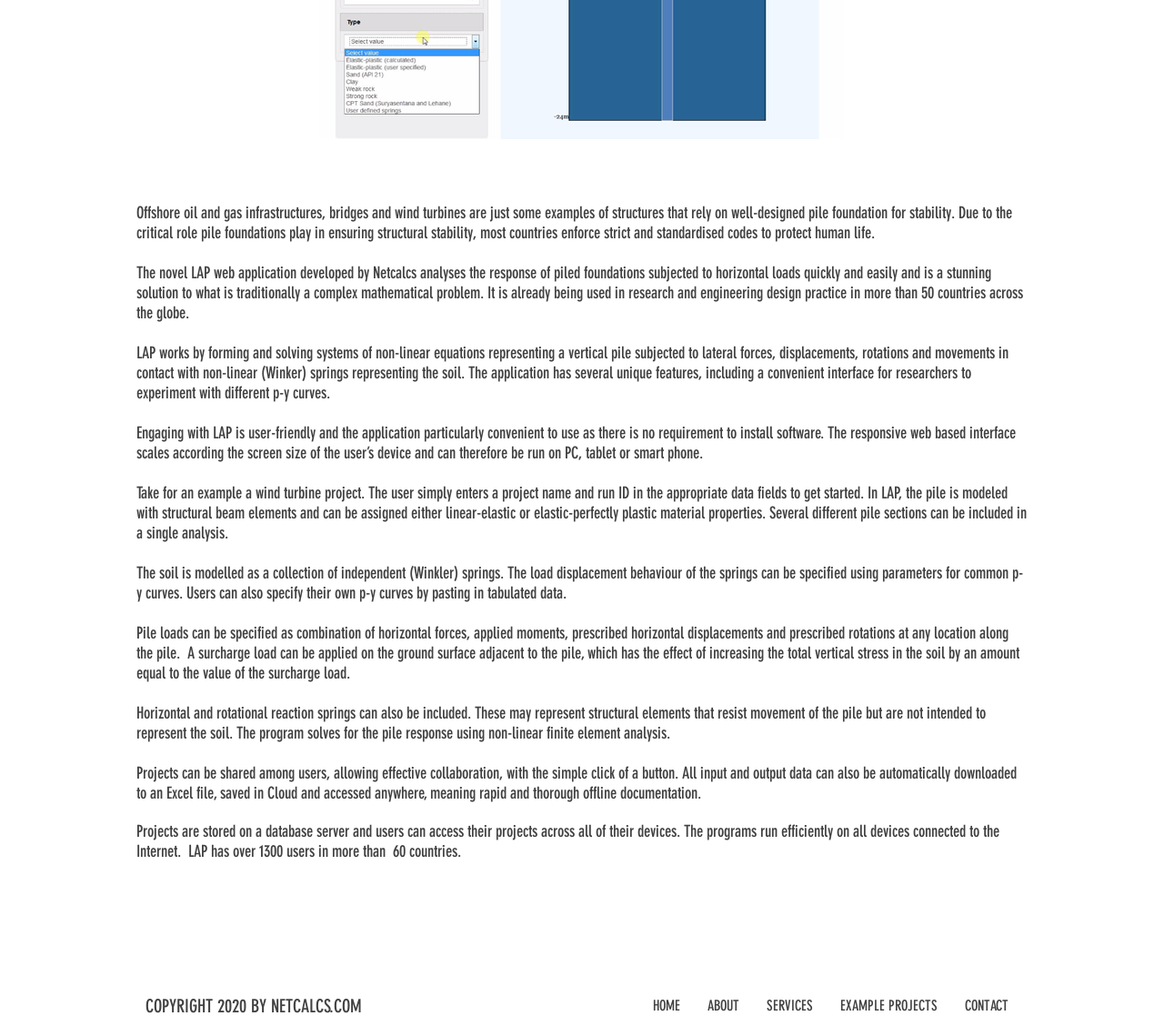Identify the bounding box for the UI element described as: "ABOUT". The coordinates should be four float numbers between 0 and 1, i.e., [left, top, right, bottom].

[0.596, 0.949, 0.647, 0.993]